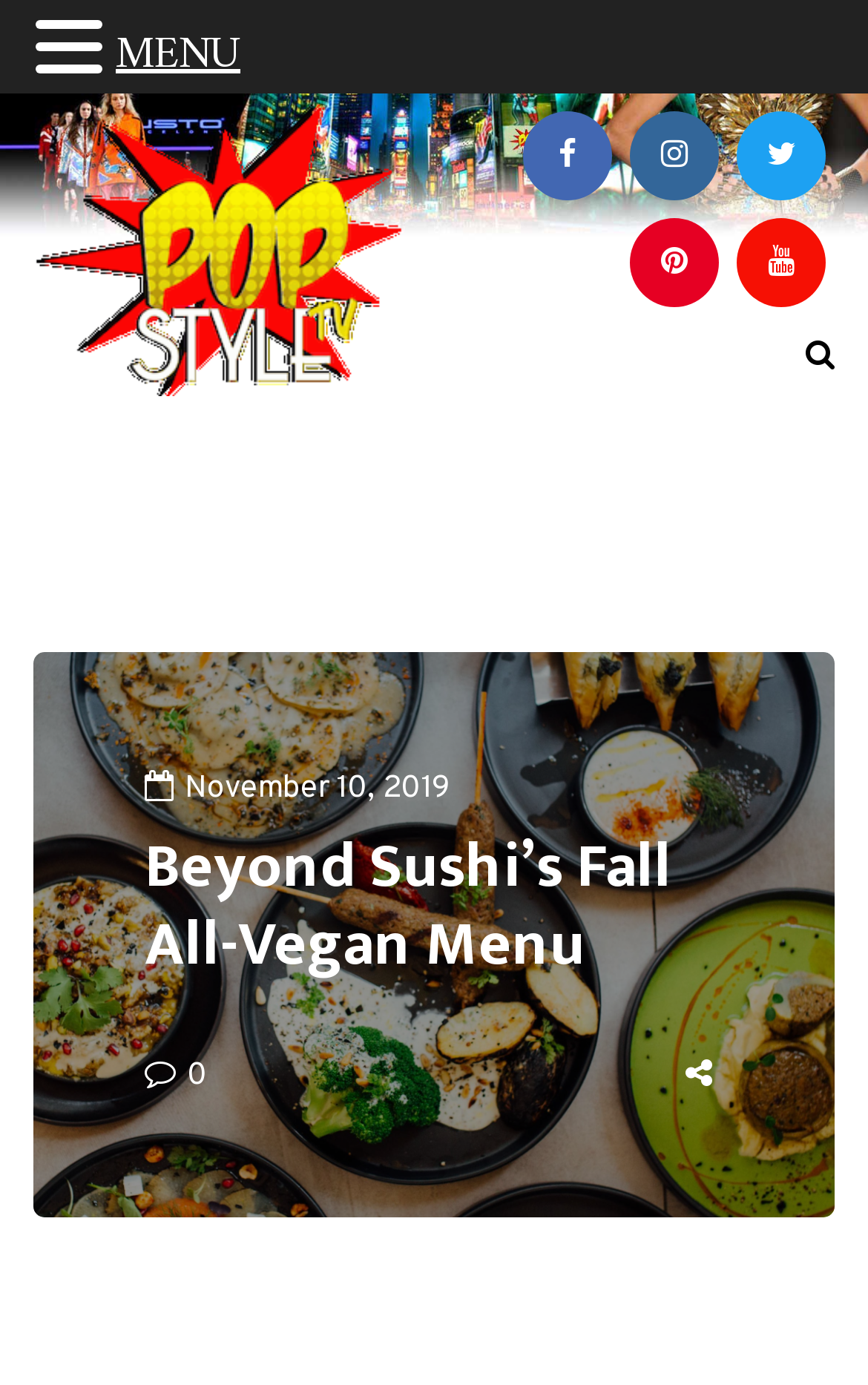Is there a search function on the website?
Answer briefly with a single word or phrase based on the image.

Yes